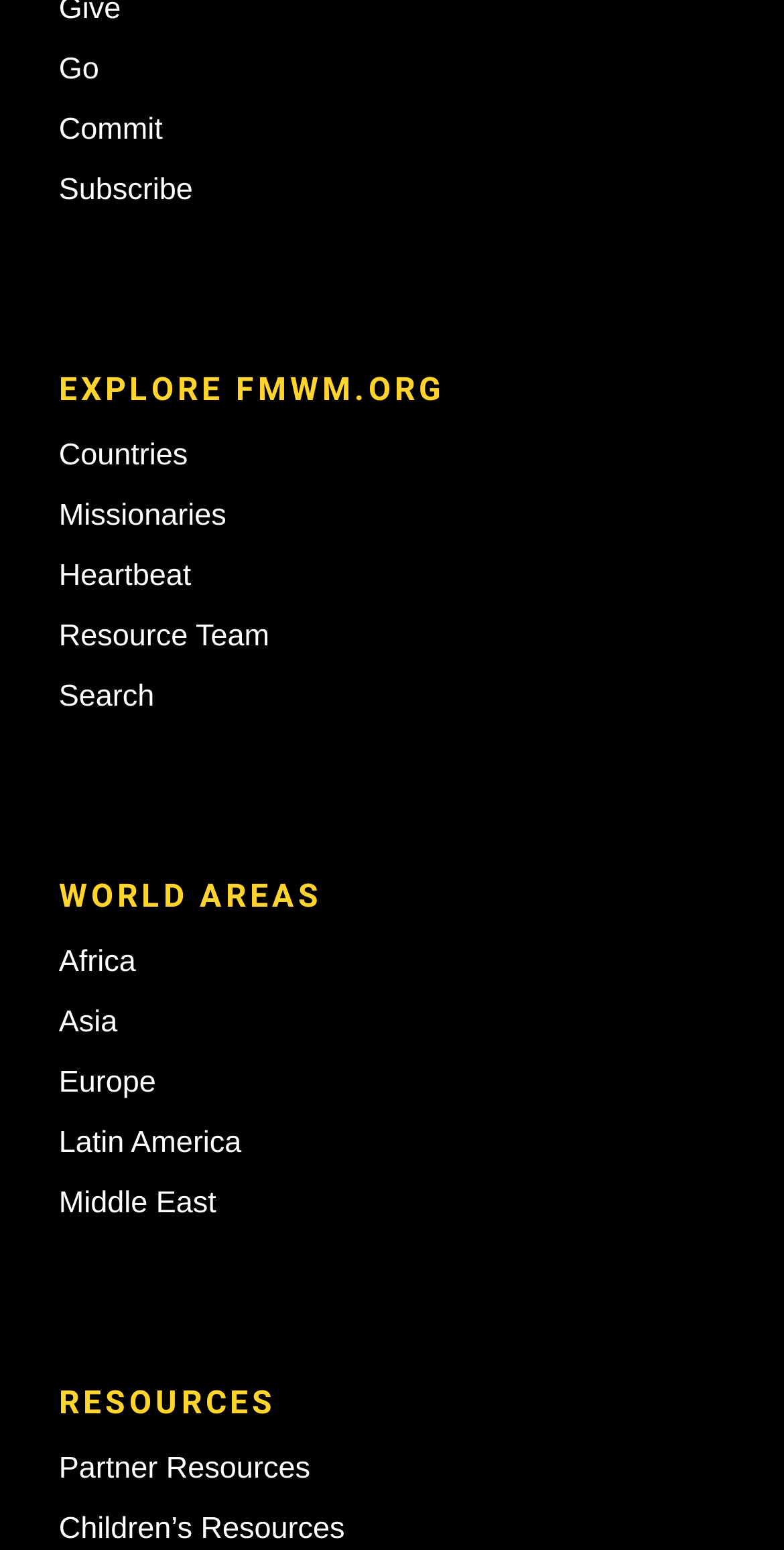Please identify the bounding box coordinates of the element's region that should be clicked to execute the following instruction: "learn about heartbeat". The bounding box coordinates must be four float numbers between 0 and 1, i.e., [left, top, right, bottom].

[0.075, 0.36, 0.244, 0.382]